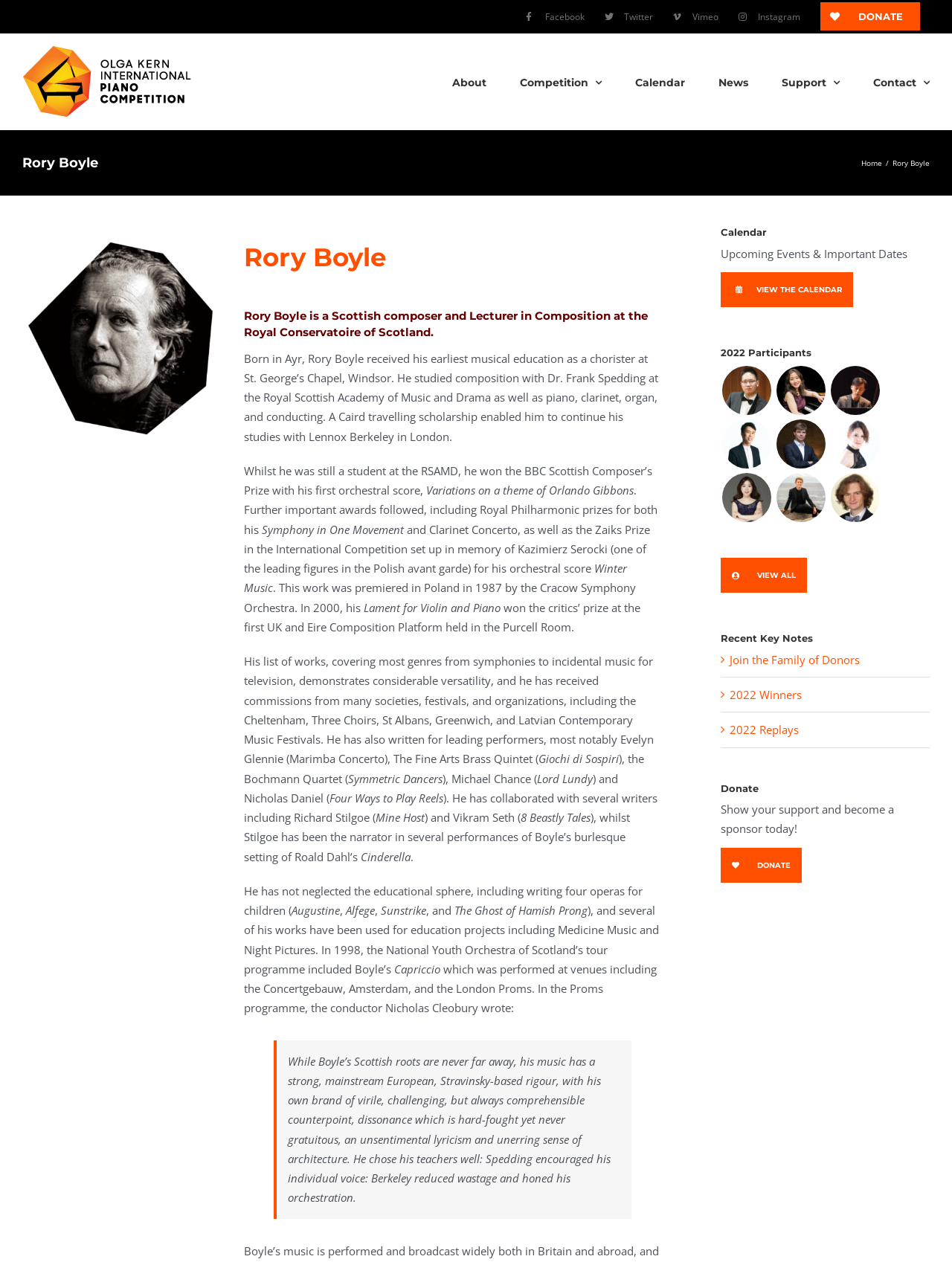Based on the image, provide a detailed and complete answer to the question: 
What is the composer's name?

The composer's name is mentioned in the page title bar and in the biography section, which provides detailed information about his life and career.